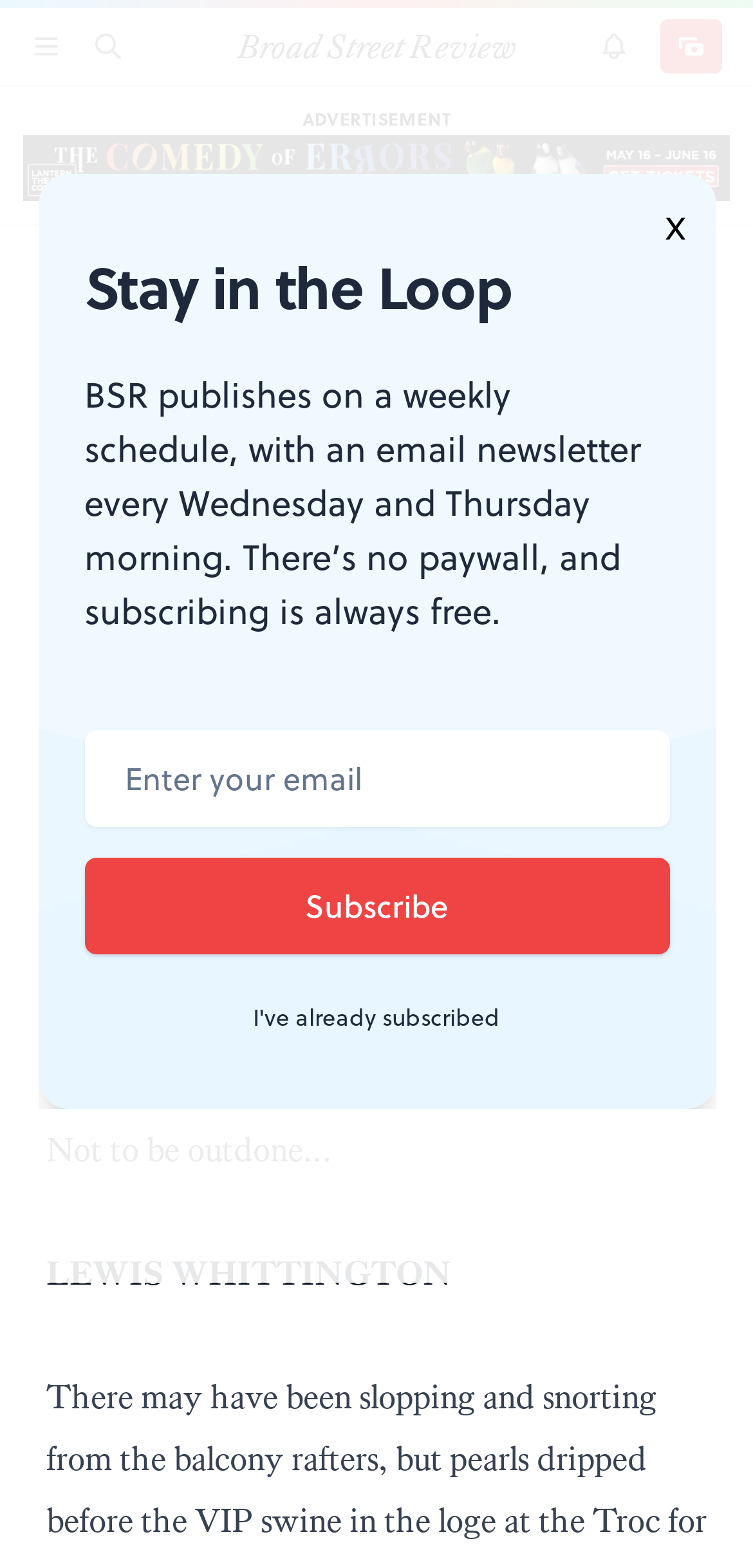Identify the bounding box coordinates of the specific part of the webpage to click to complete this instruction: "Click the 'SECTIONS' button".

[0.041, 0.02, 0.082, 0.039]